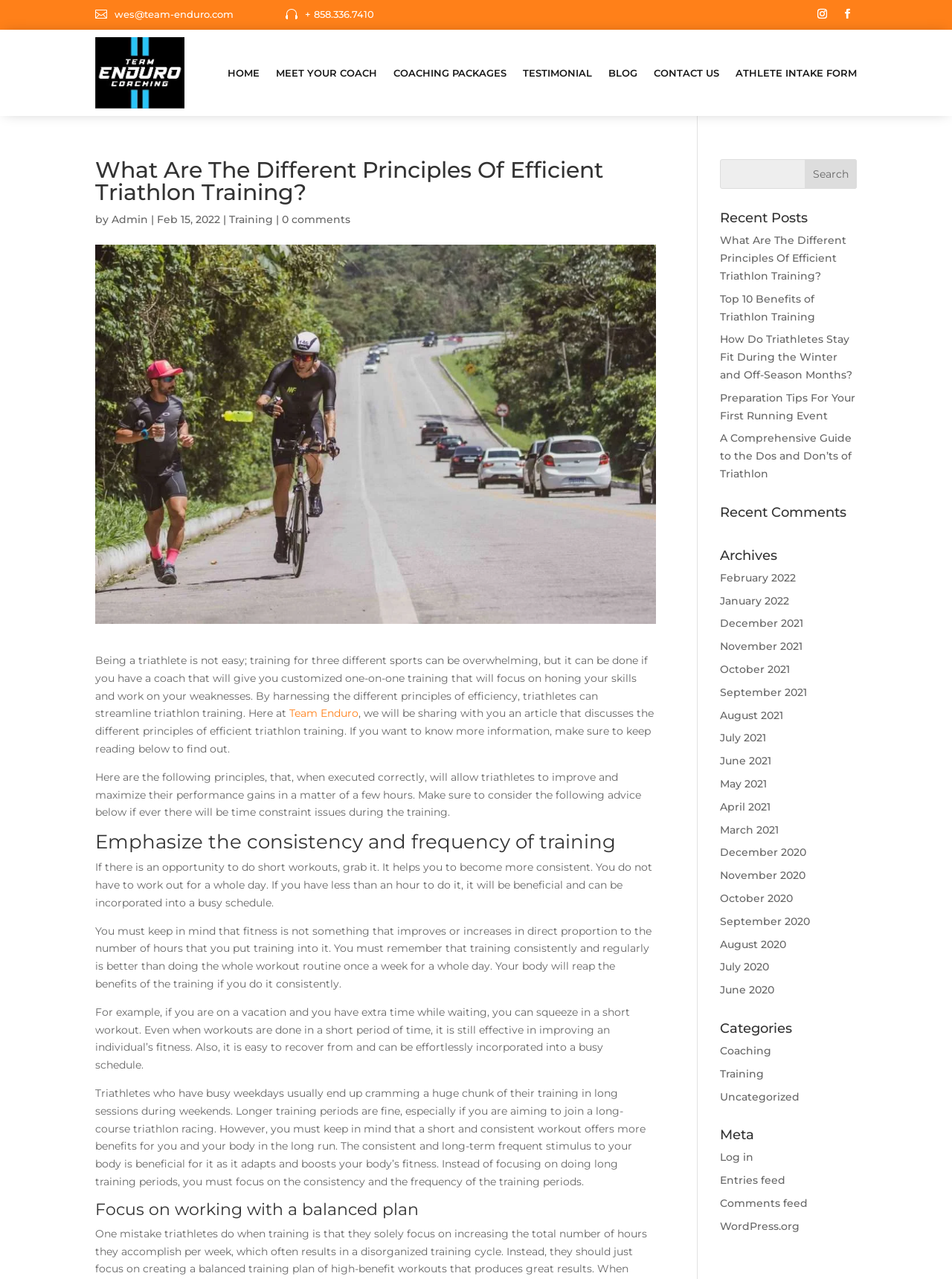What is the name of the coach mentioned in the article?
Answer the question with a single word or phrase derived from the image.

Coach Wes